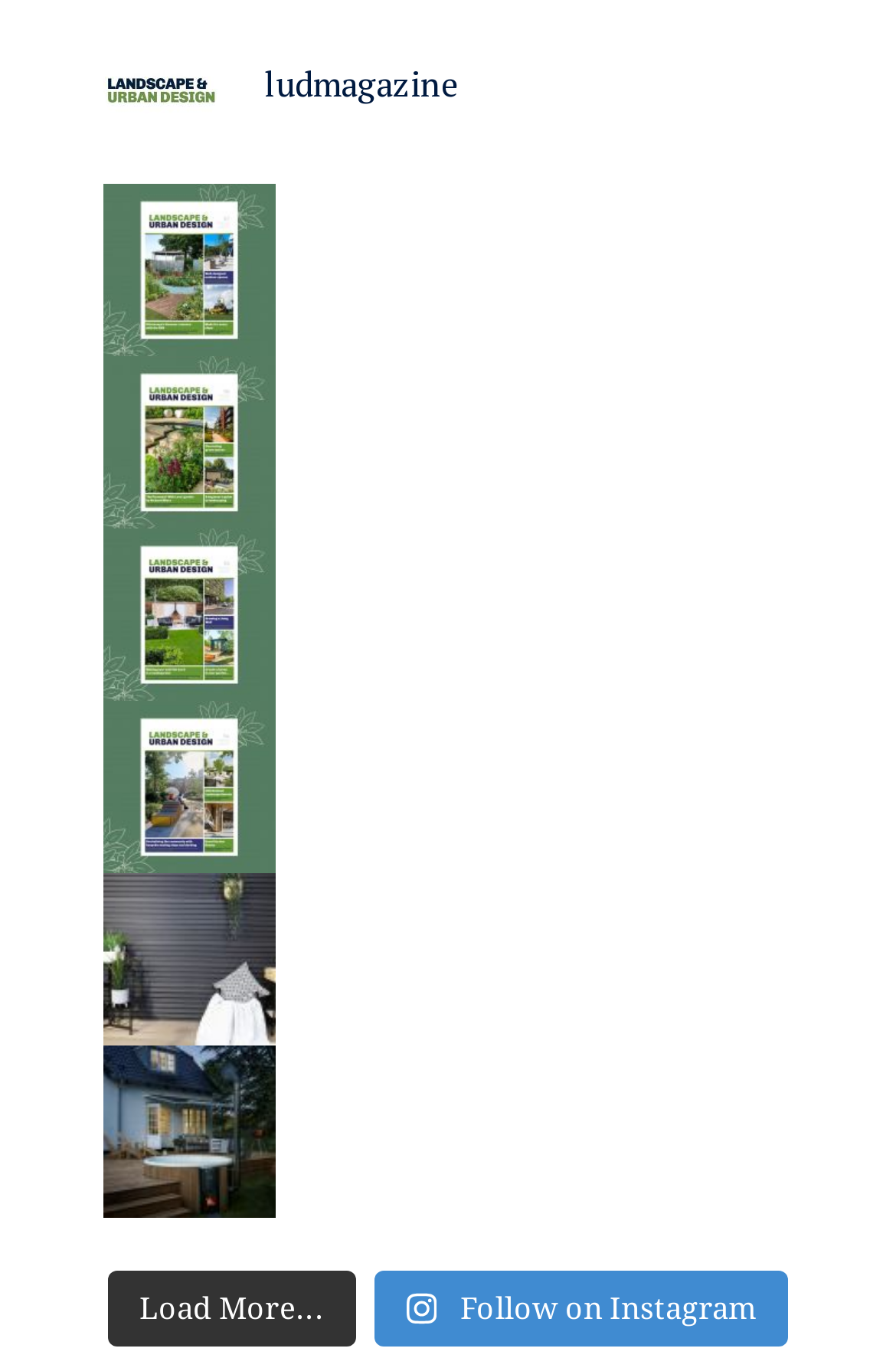Select the bounding box coordinates of the element I need to click to carry out the following instruction: "Visit Linkedin page".

None